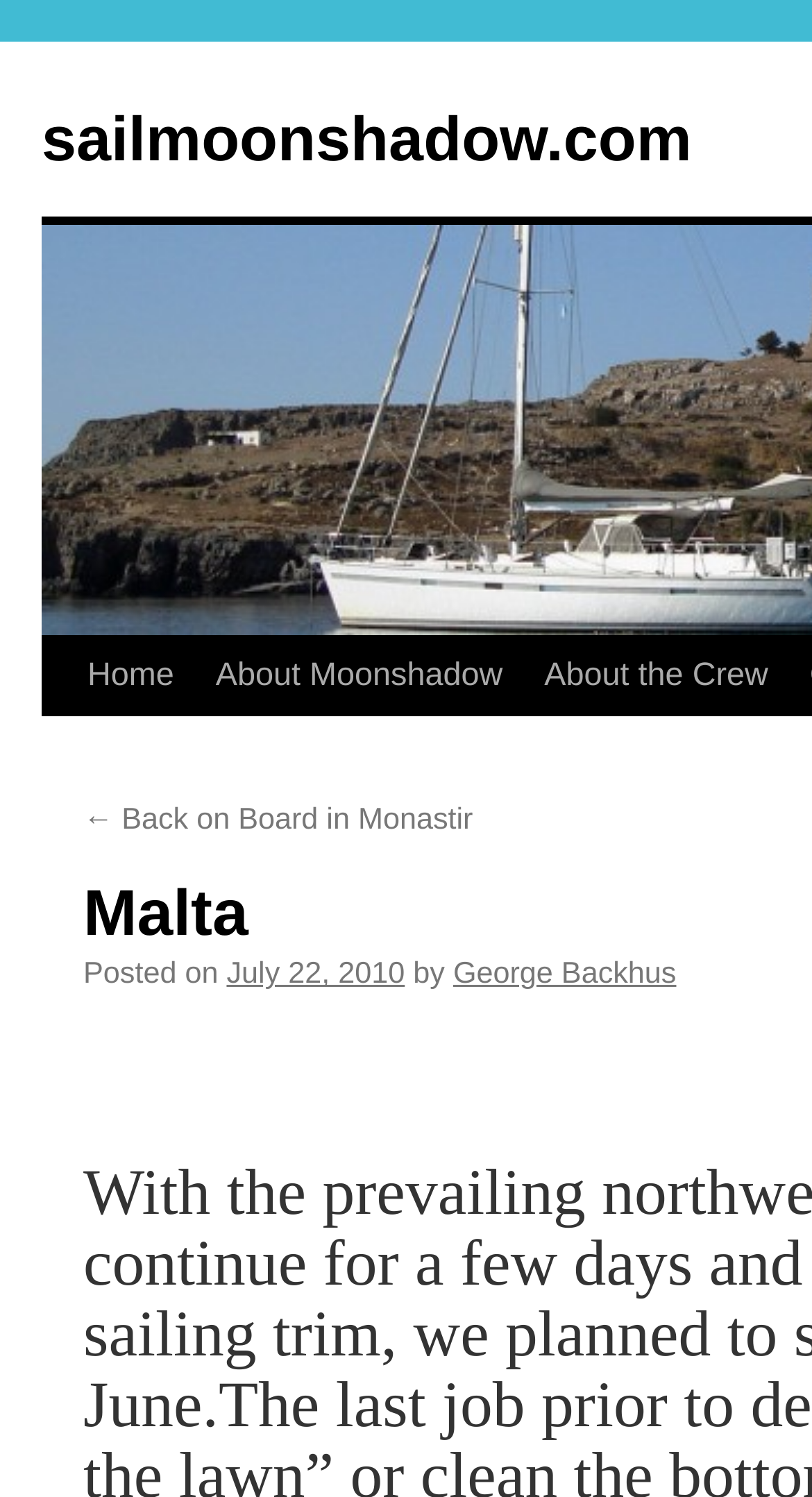Please answer the following query using a single word or phrase: 
What is the date of the blog post?

July 22, 2010